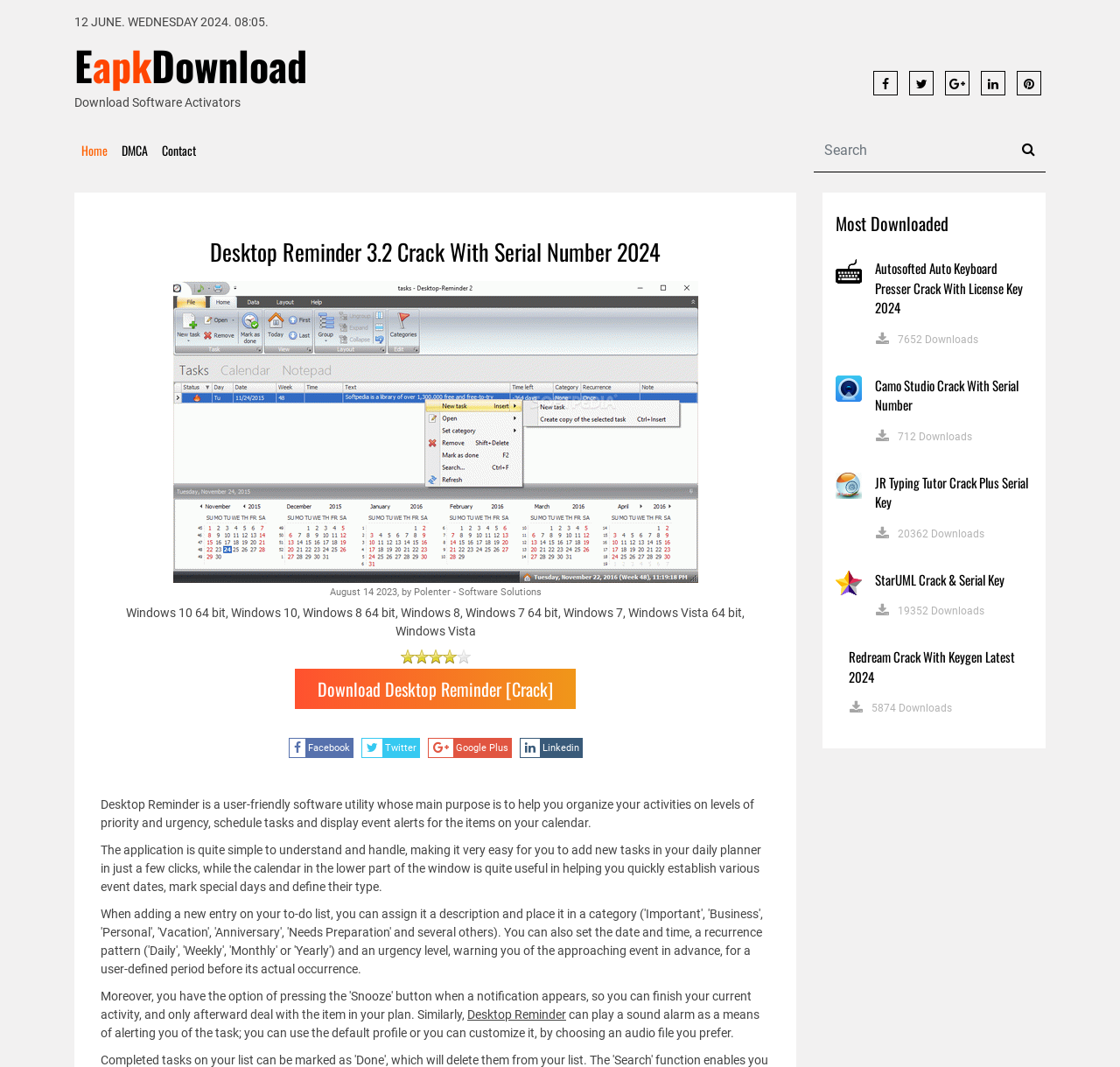Please identify the bounding box coordinates of the element that needs to be clicked to execute the following command: "Search for software". Provide the bounding box using four float numbers between 0 and 1, formatted as [left, top, right, bottom].

[0.727, 0.12, 0.934, 0.161]